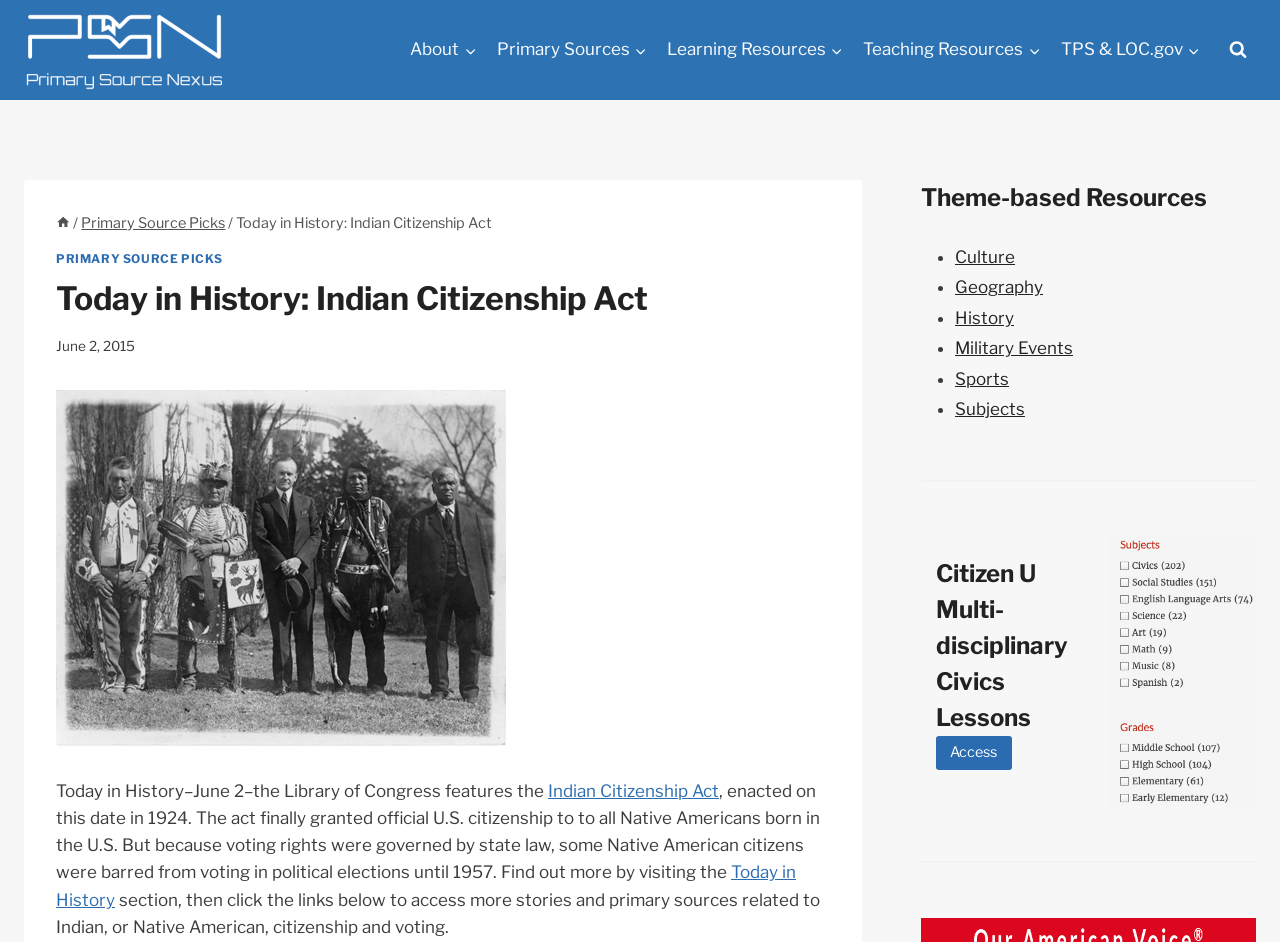What is the name of the primary source nexus? Based on the screenshot, please respond with a single word or phrase.

Citizen U